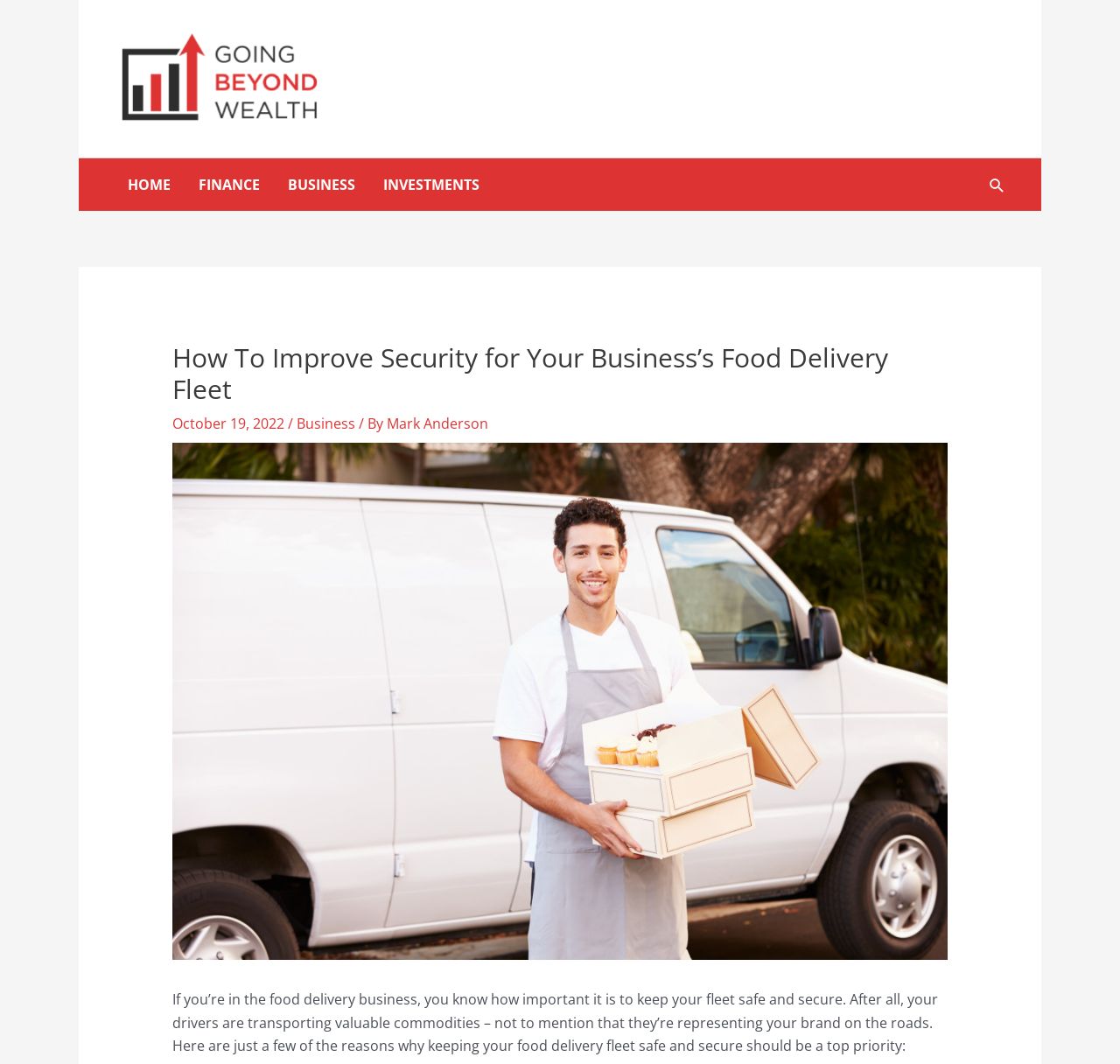Provide a thorough and detailed response to the question by examining the image: 
Who is the author of the article?

The author of the article is mentioned below the article title, and it is 'Mark Anderson', which is a link.